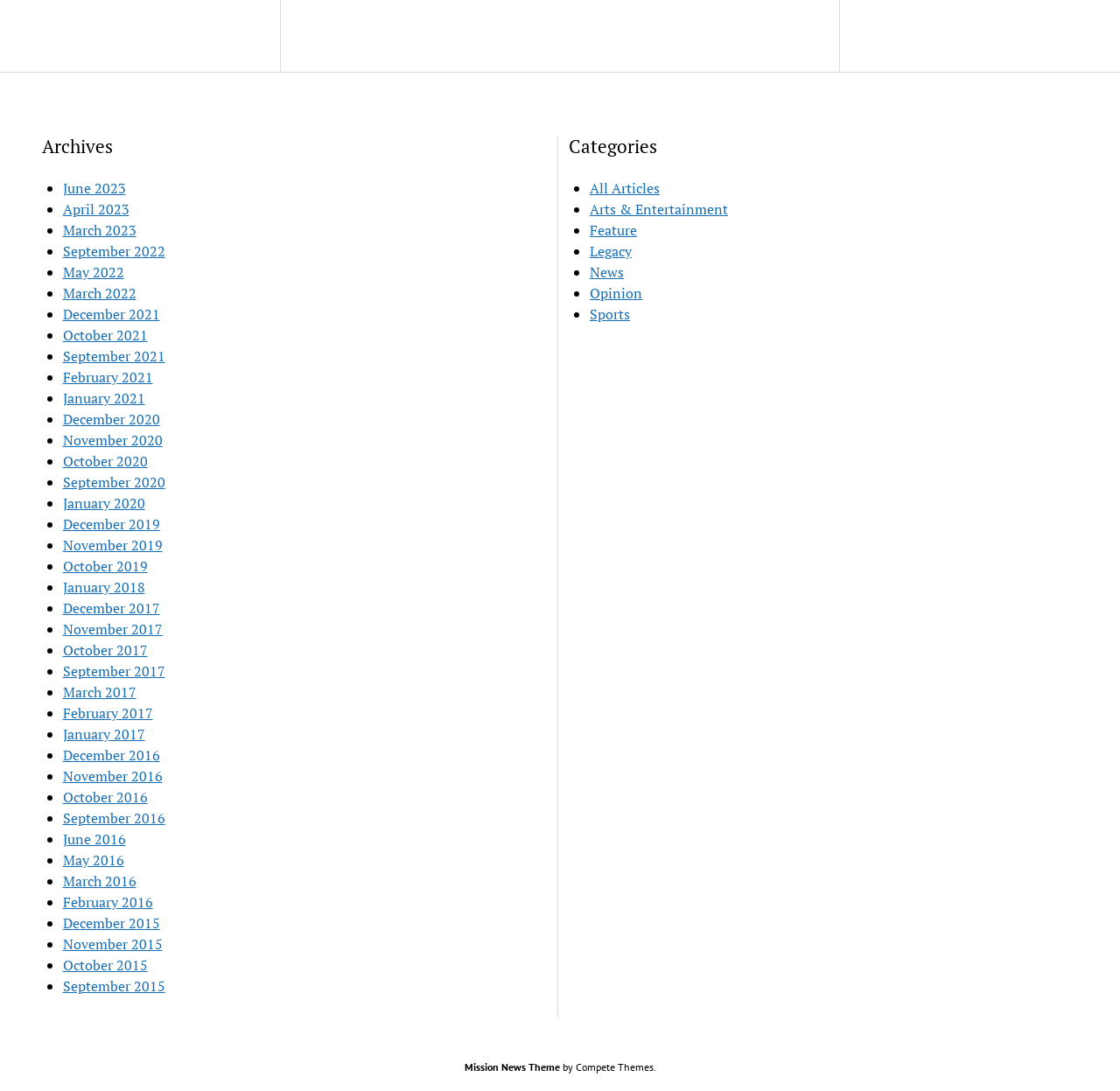Locate the bounding box coordinates of the element you need to click to accomplish the task described by this instruction: "go to June 2023".

[0.056, 0.163, 0.112, 0.181]